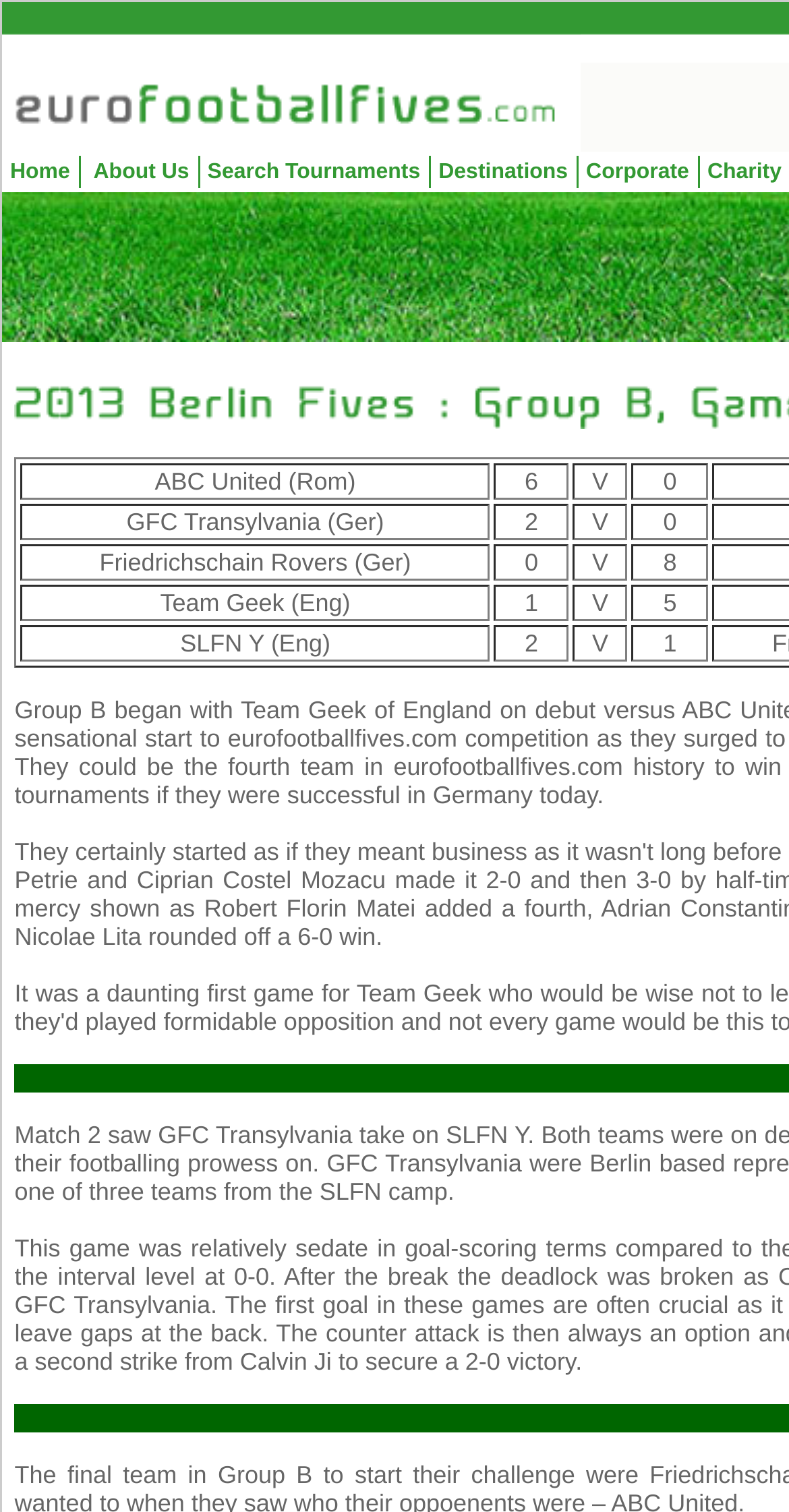Bounding box coordinates are specified in the format (top-left x, top-left y, bottom-right x, bottom-right y). All values are floating point numbers bounded between 0 and 1. Please provide the bounding box coordinate of the region this sentence describes: About Us

[0.107, 0.103, 0.245, 0.124]